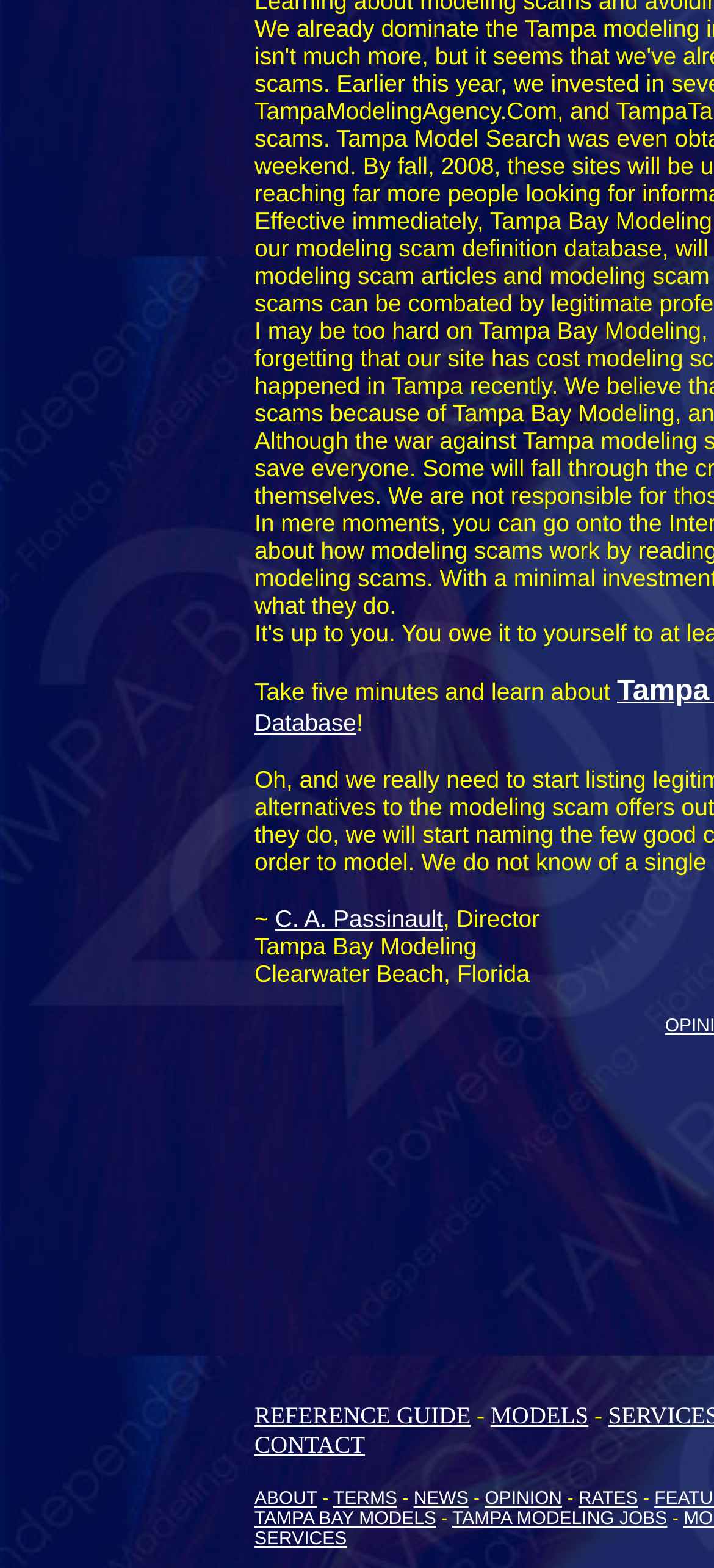How many links are there on the webpage?
From the image, respond using a single word or phrase.

9